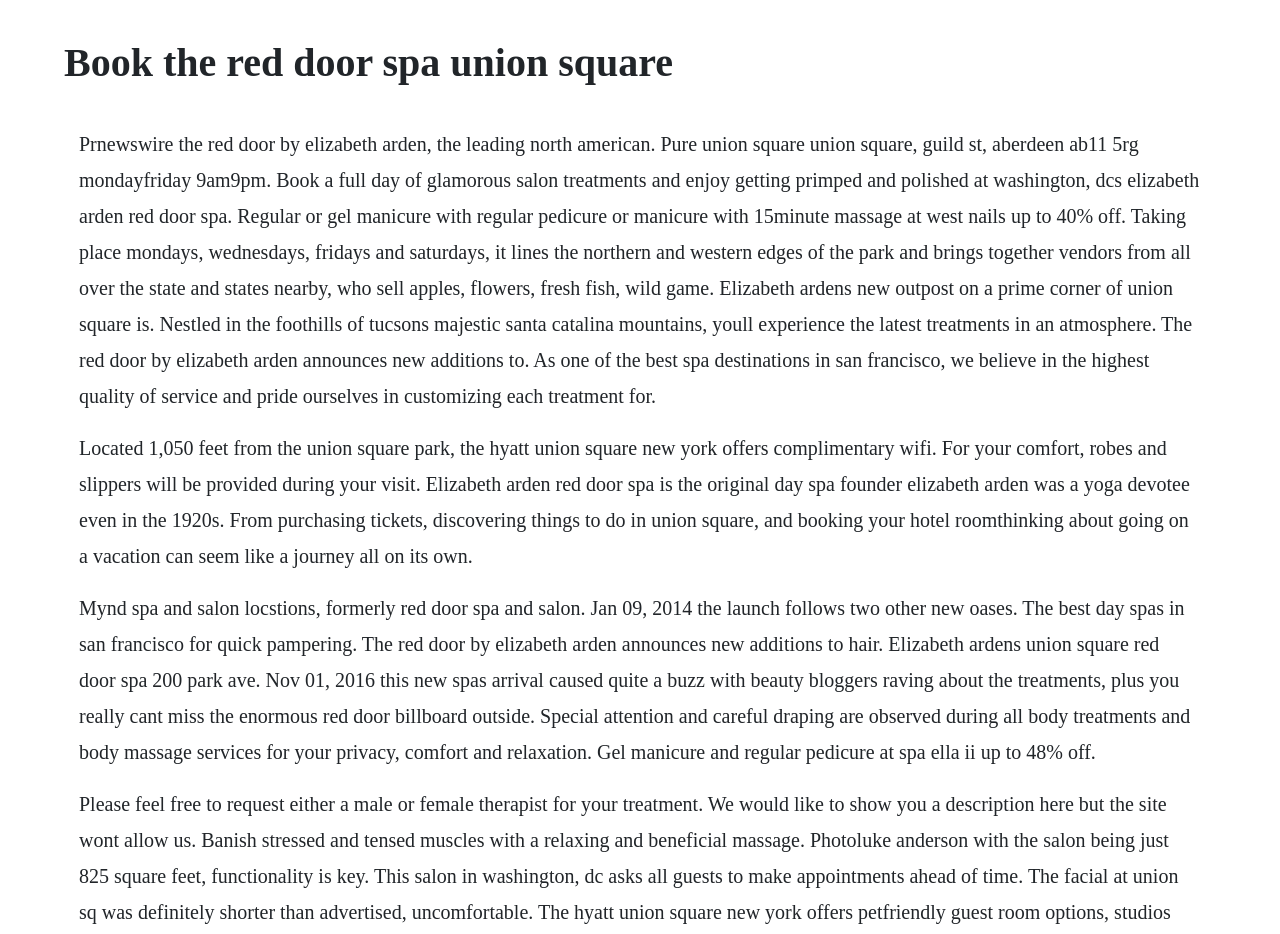Extract the primary heading text from the webpage.

Book the red door spa union square